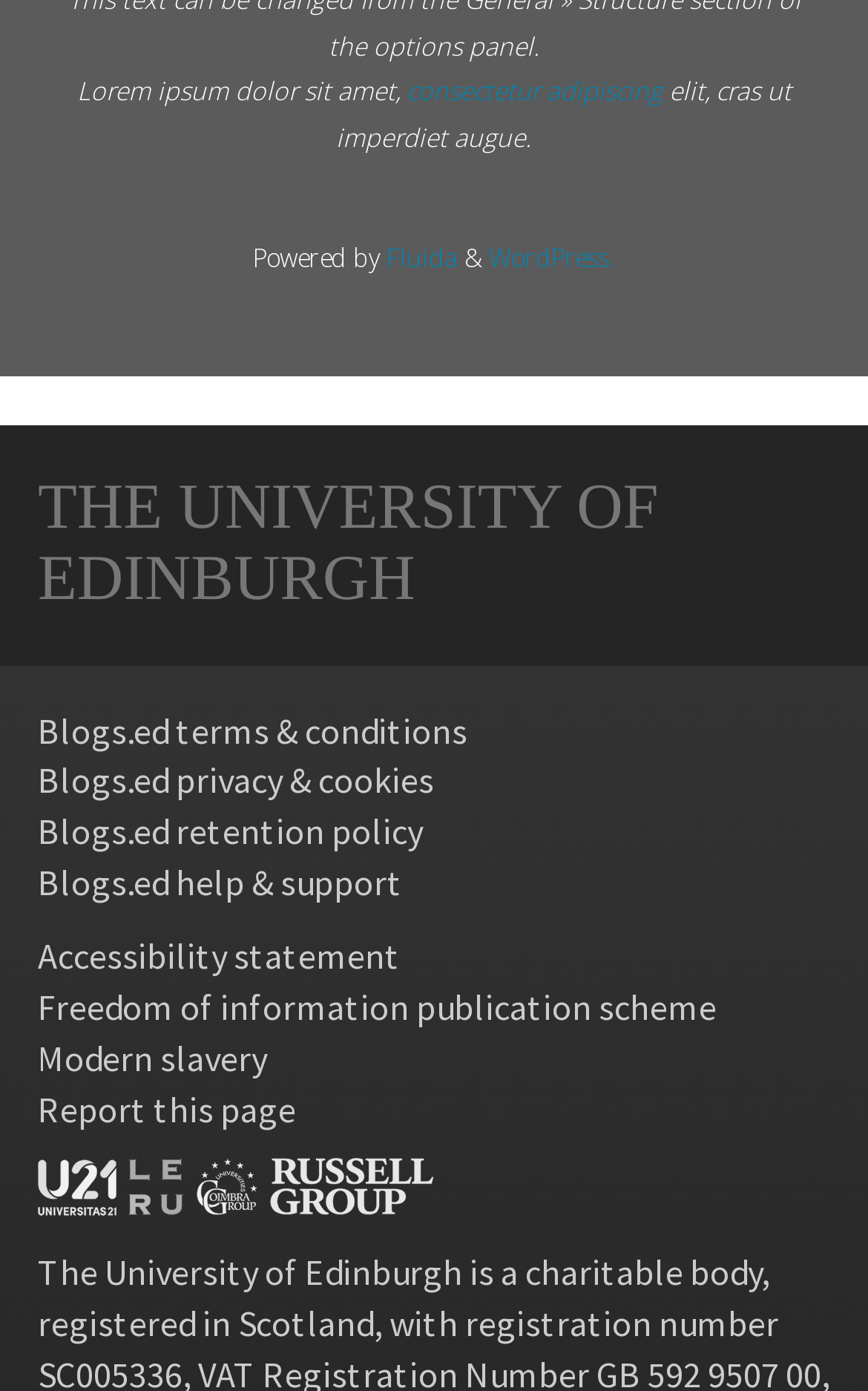Determine the bounding box of the UI component based on this description: "Freedom of information publication scheme". The bounding box coordinates should be four float values between 0 and 1, i.e., [left, top, right, bottom].

[0.044, 0.707, 0.826, 0.739]